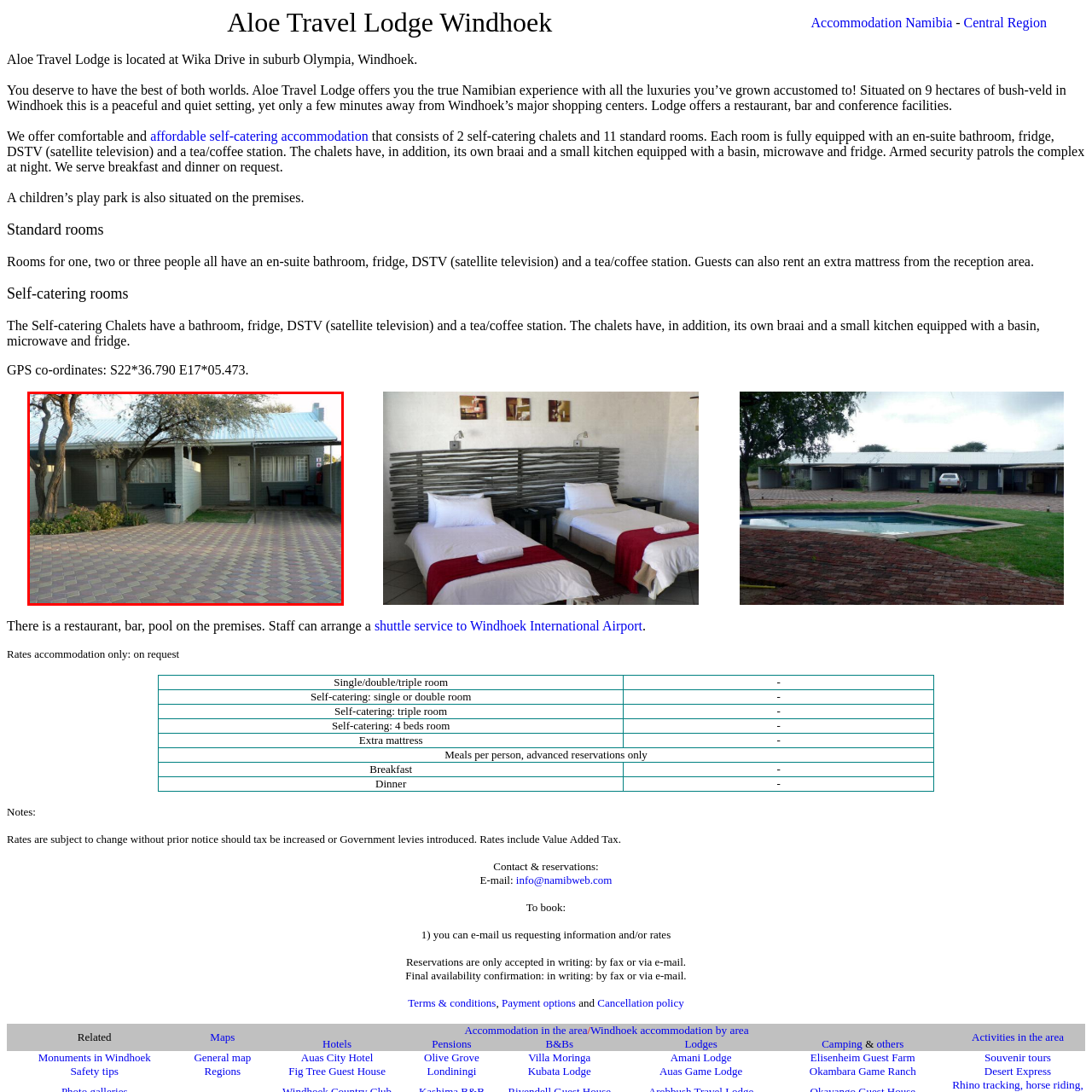What is the atmosphere of the area surrounding the lodge?
Review the image marked by the red bounding box and deliver a detailed response to the question.

The caption describes the area surrounding the lodge as peaceful, stating that it offers a peaceful ambiance, perfect for relaxation. This information can be used to determine the atmosphere of the area.